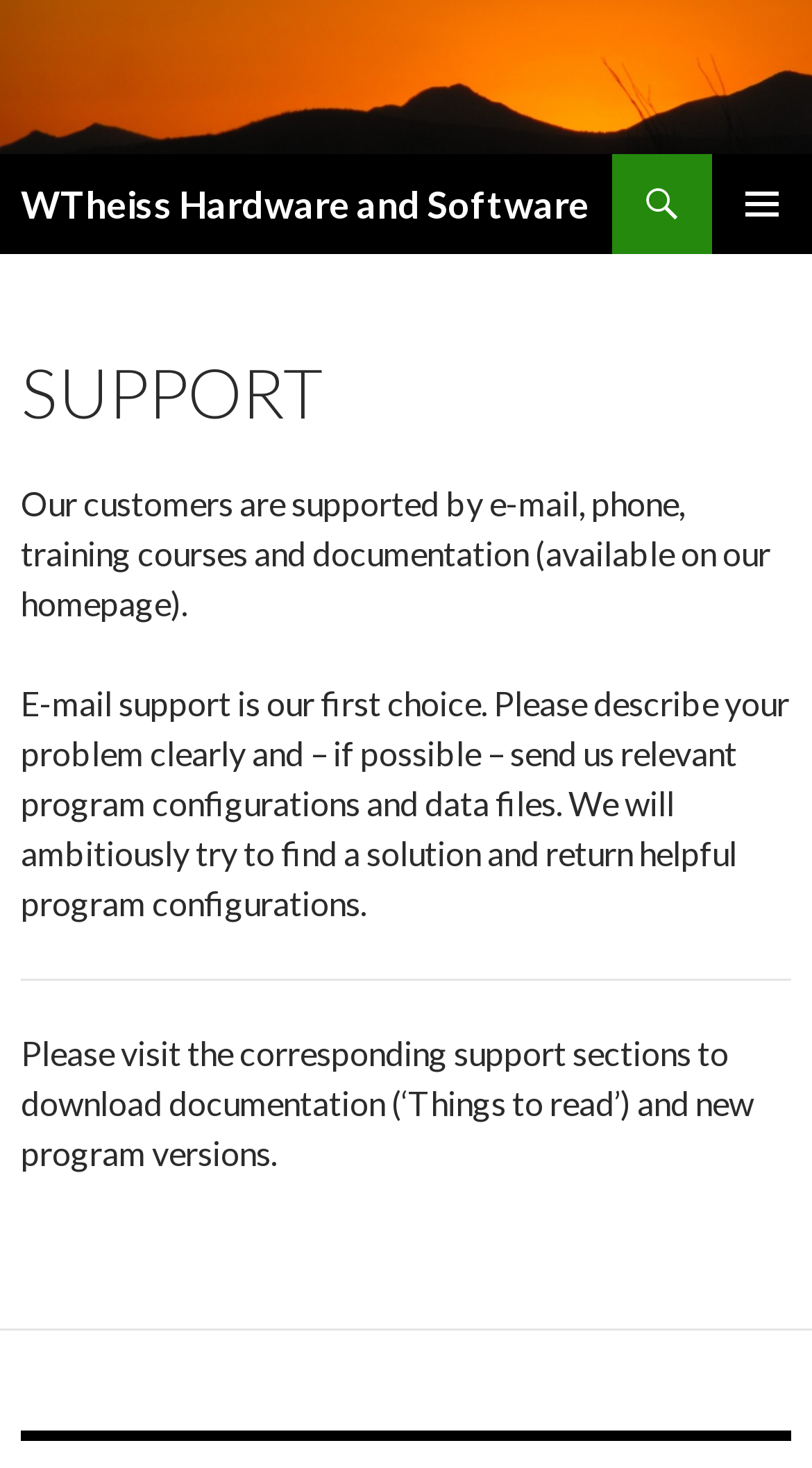What is available on the homepage?
Please provide a single word or phrase in response based on the screenshot.

Documentation